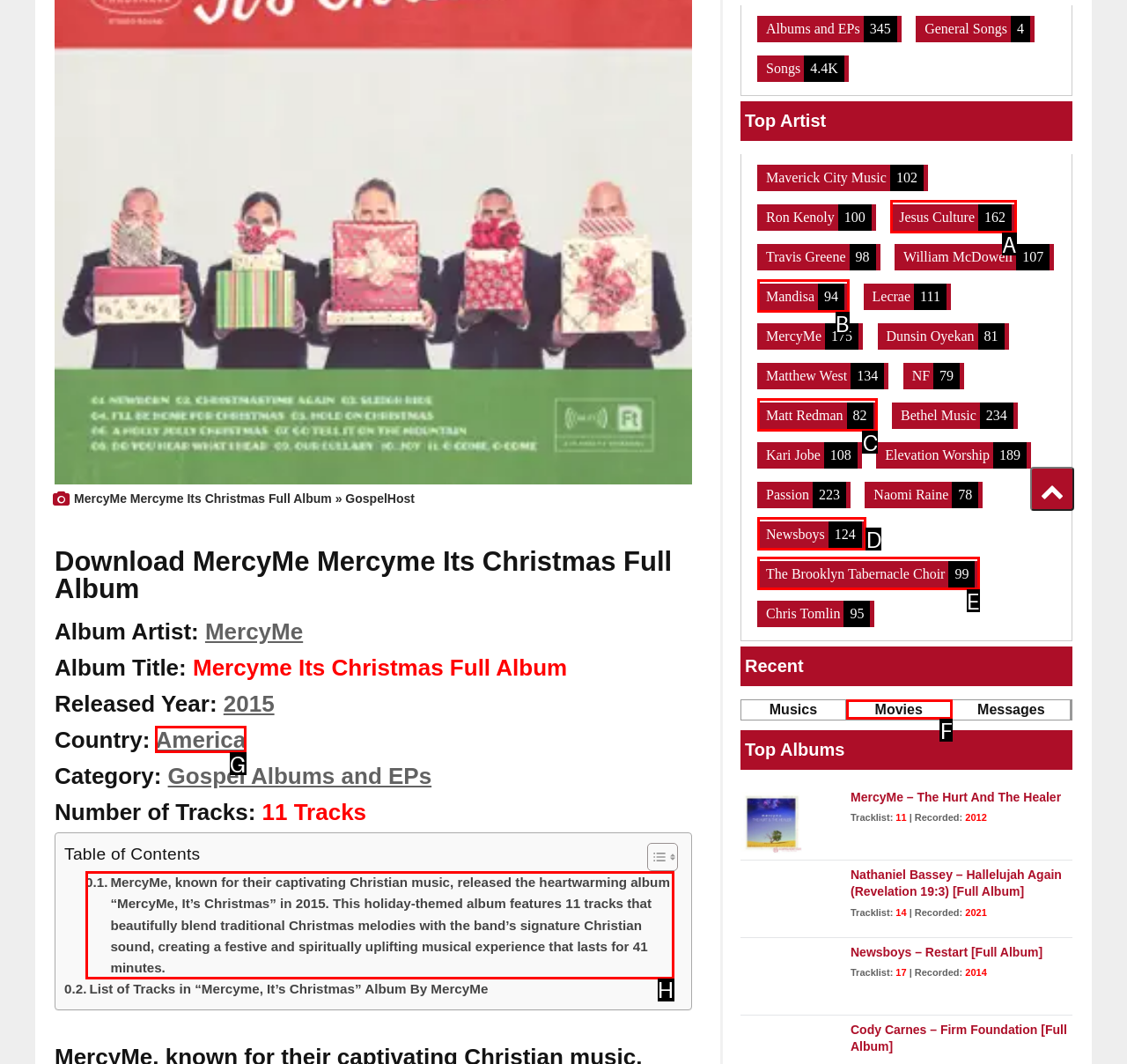Based on the description The Brooklyn Tabernacle Choir 99, identify the most suitable HTML element from the options. Provide your answer as the corresponding letter.

E